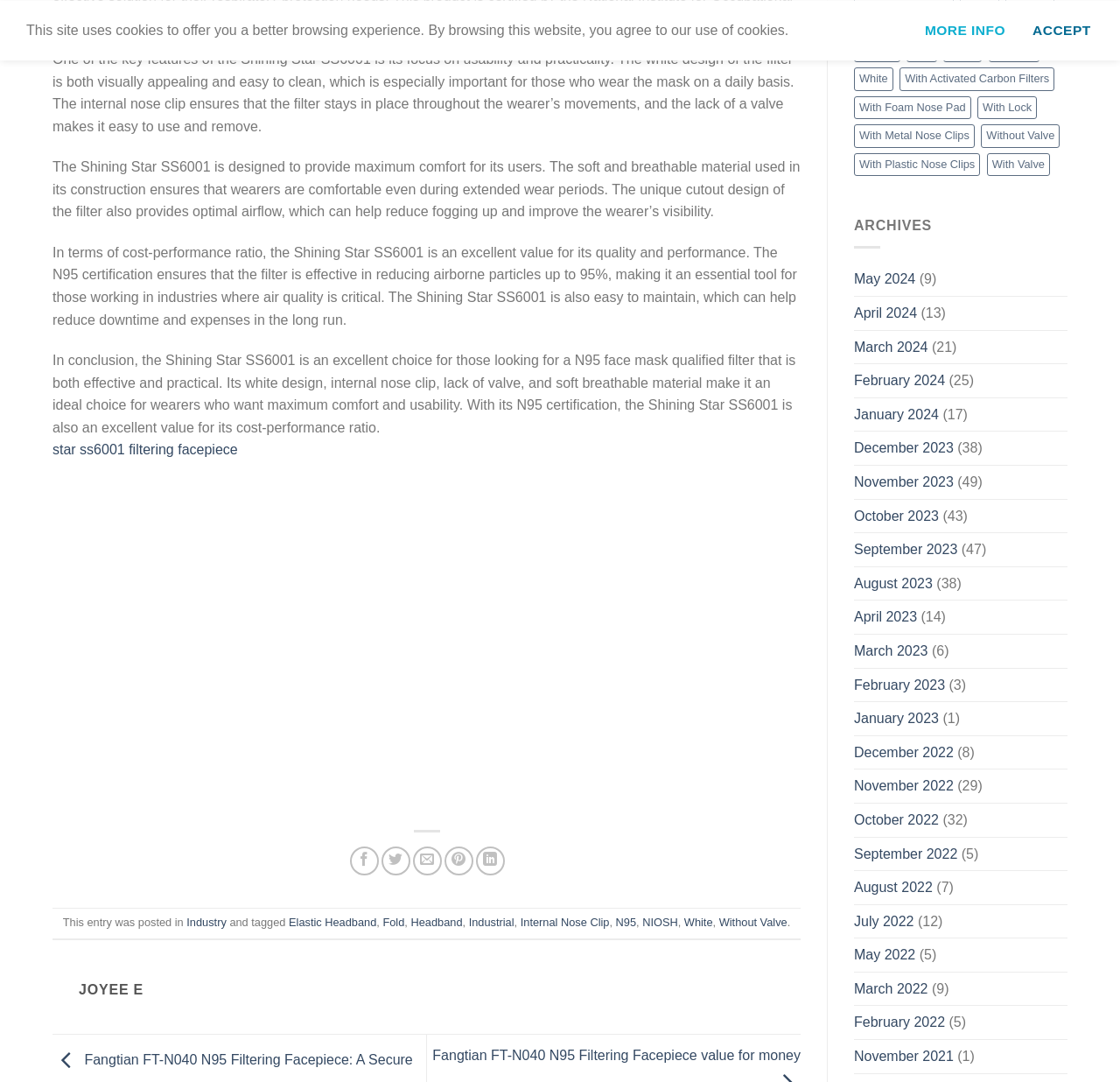Find the bounding box coordinates of the clickable area required to complete the following action: "Click on the 'JOYEE E' heading".

[0.07, 0.895, 0.715, 0.923]